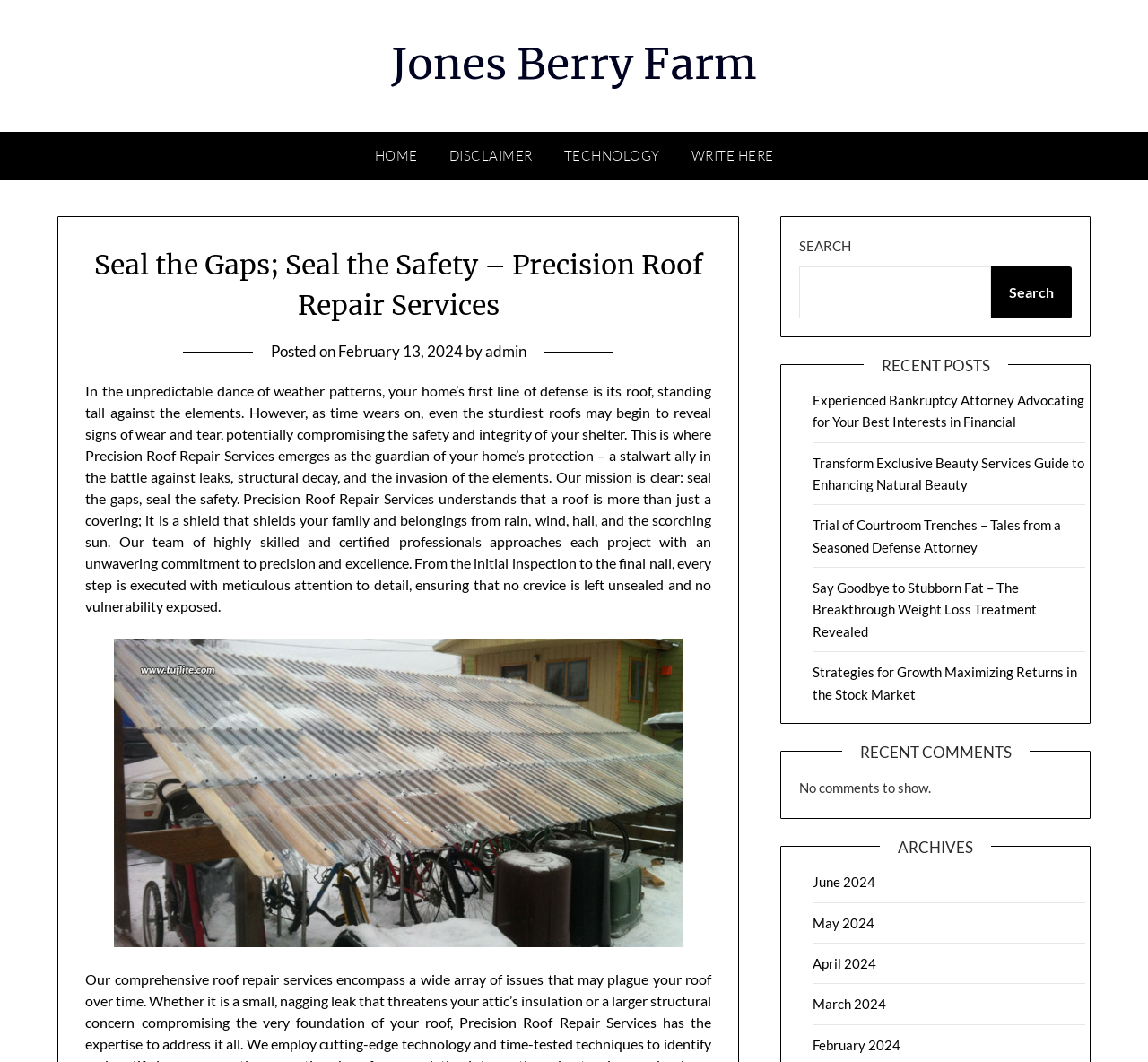Please find the bounding box coordinates in the format (top-left x, top-left y, bottom-right x, bottom-right y) for the given element description. Ensure the coordinates are floating point numbers between 0 and 1. Description: parent_node: Search name="s"

[0.696, 0.251, 0.863, 0.3]